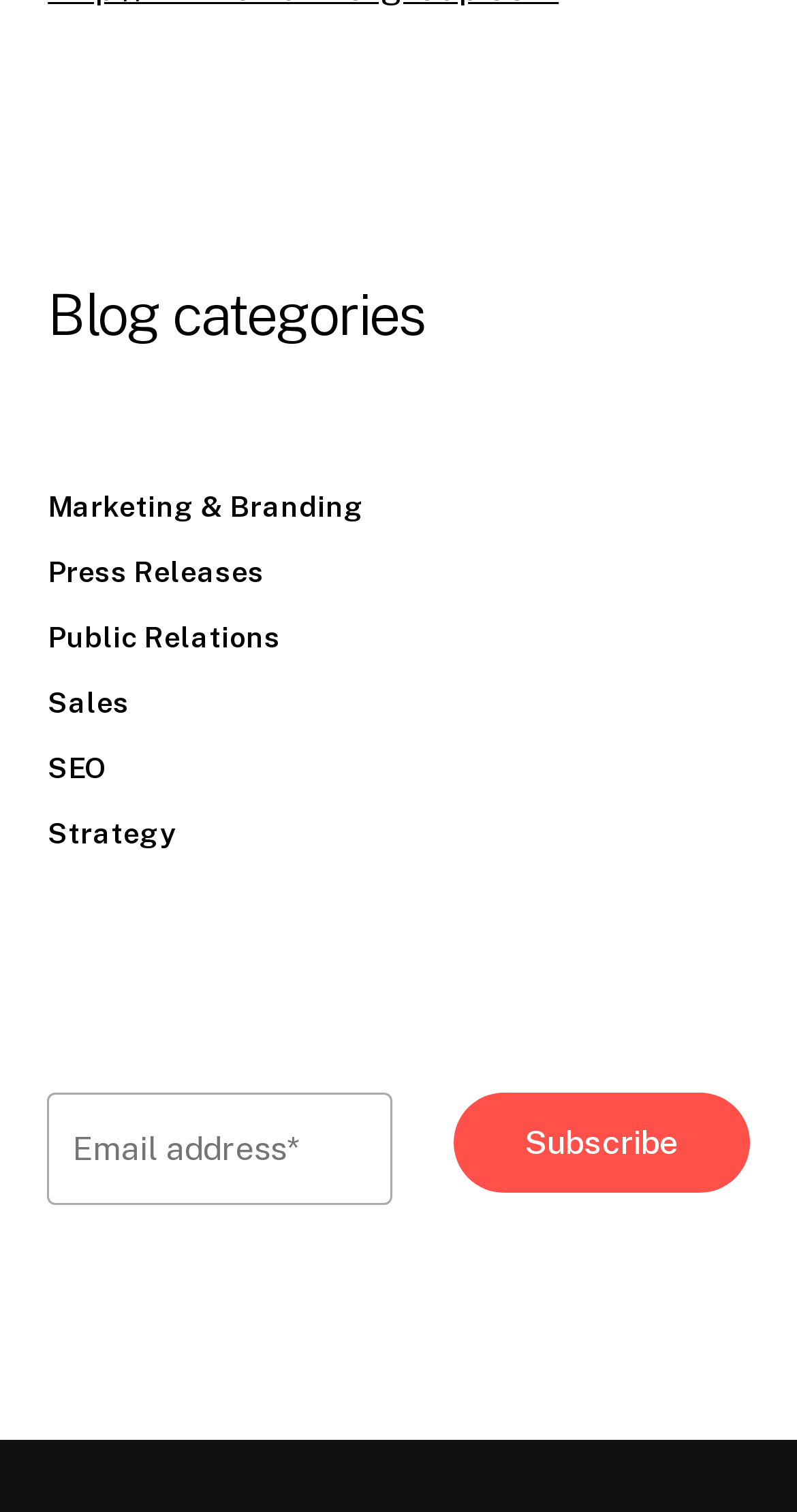What is the position of the 'SEO' link?
Please answer the question with a detailed and comprehensive explanation.

I looked at the links under the 'Blog categories' heading and found that the 'SEO' link is the fifth link in the list, with 'Marketing & Branding' being the first and 'Strategy' being the last.